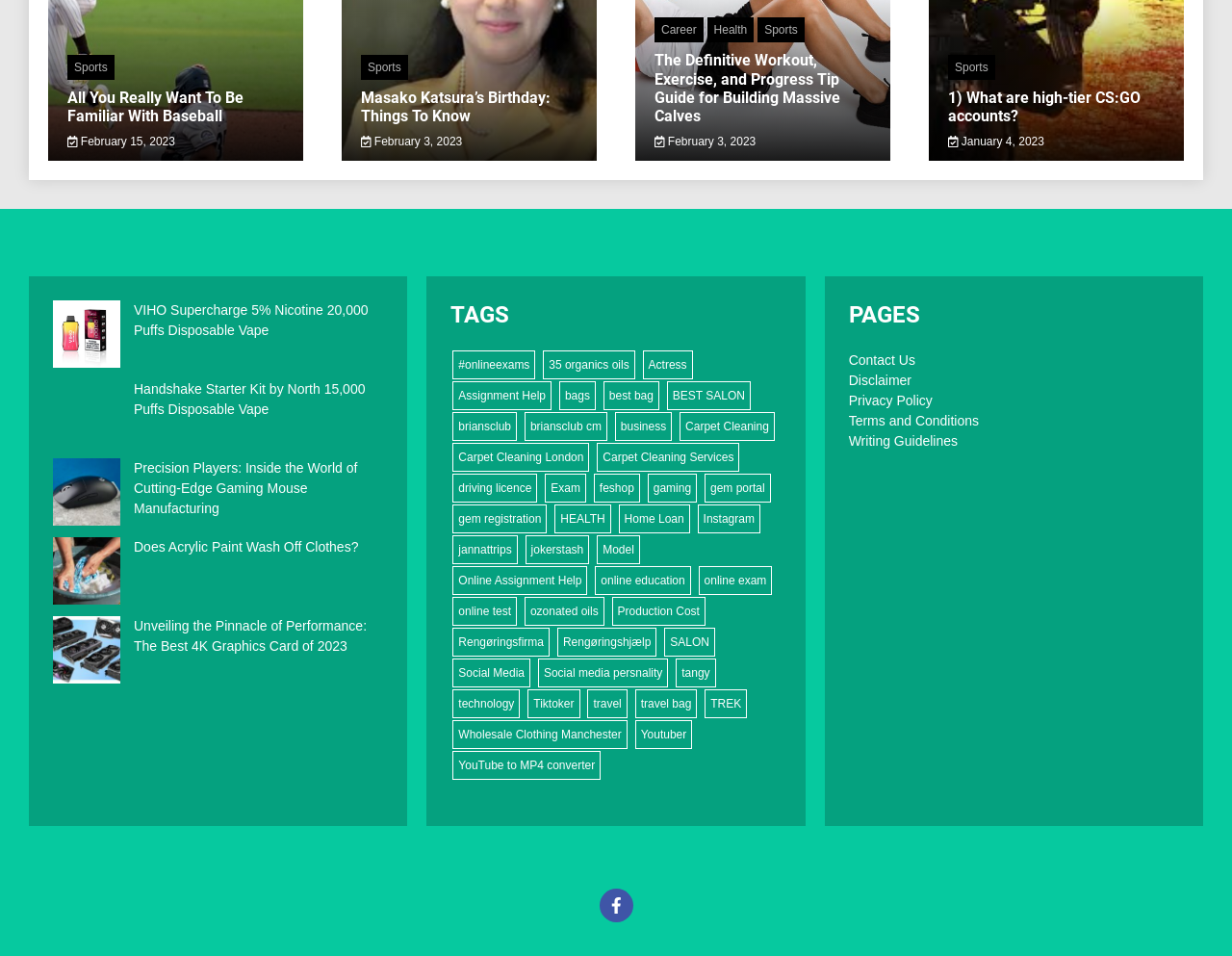How many categories are listed under 'TAGS'?
Using the image provided, answer with just one word or phrase.

30